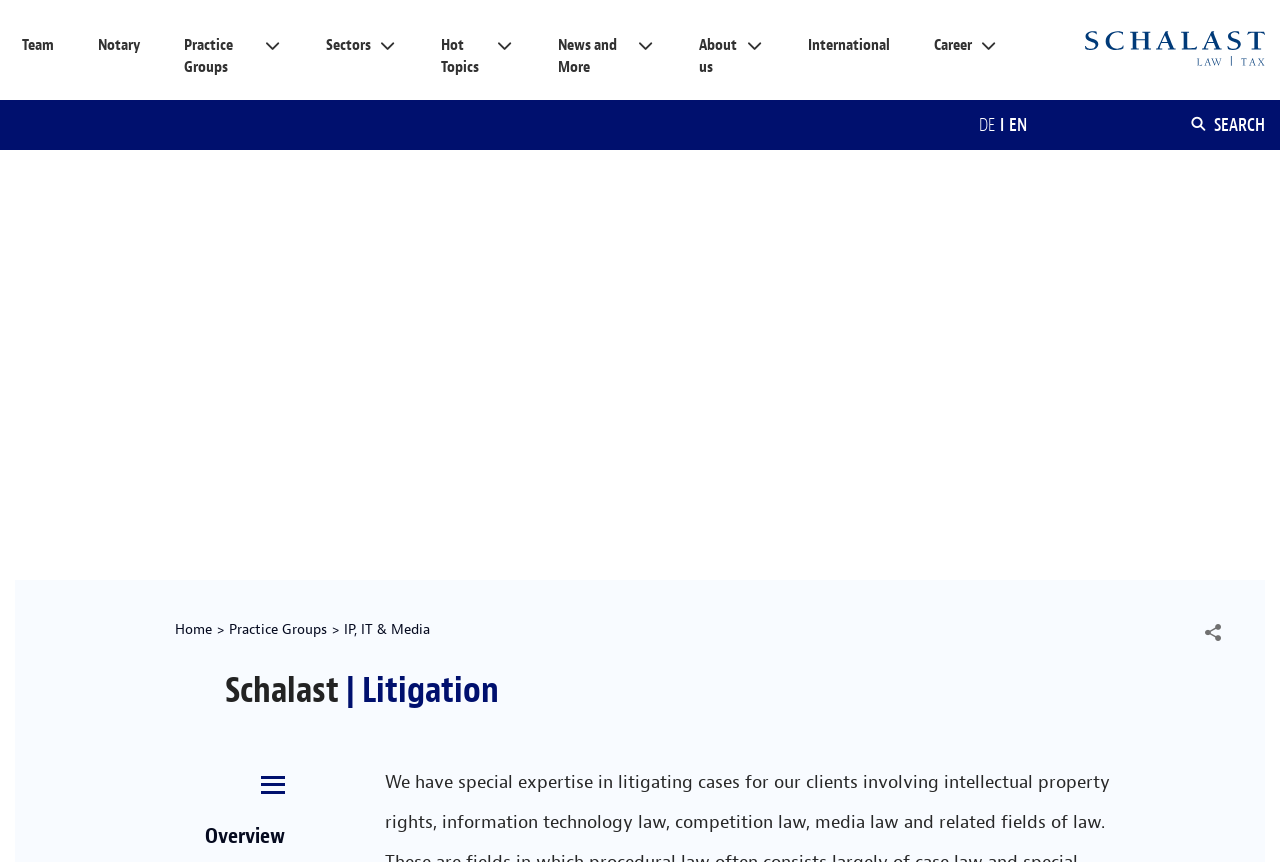How many languages are available on the webpage?
Using the image, respond with a single word or phrase.

2